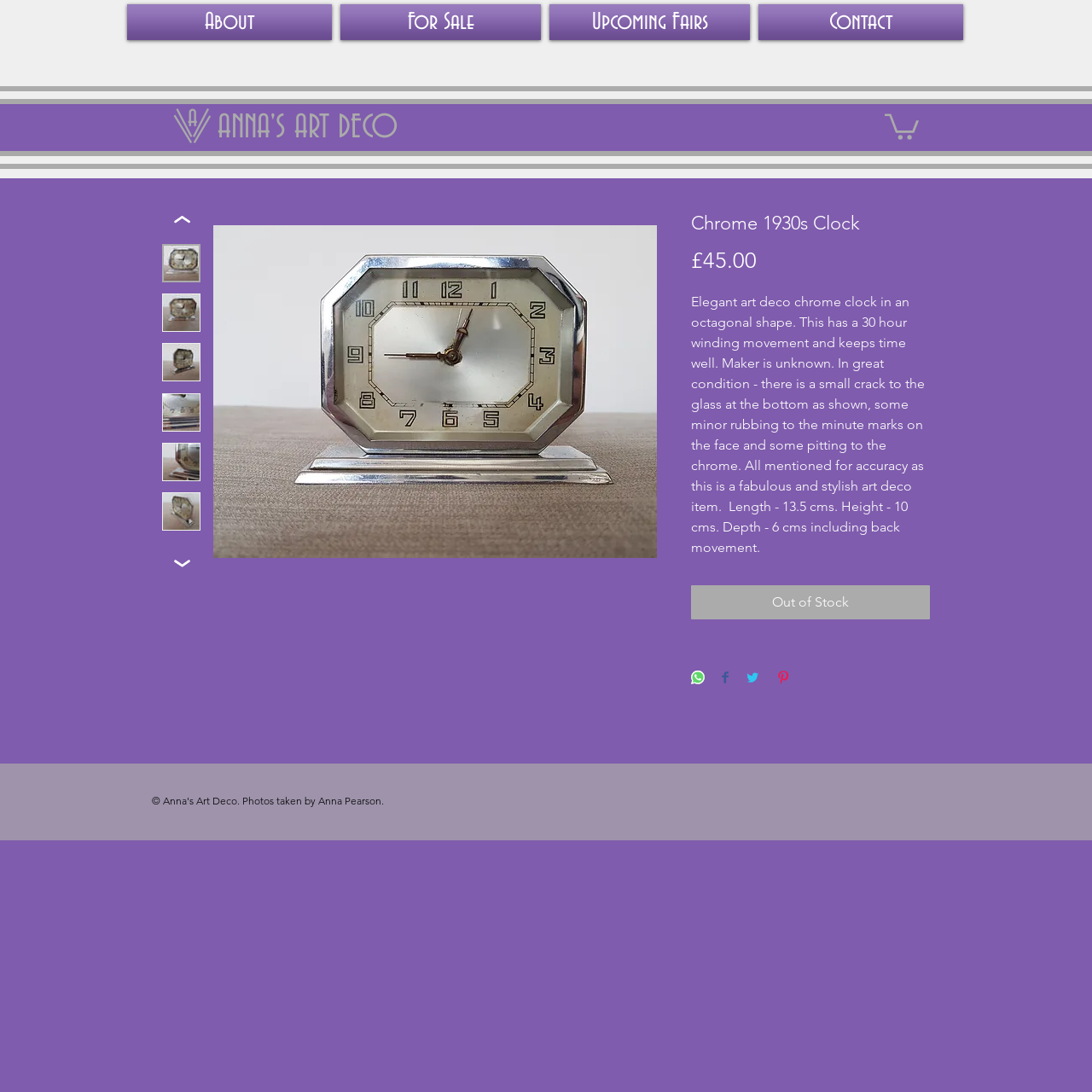What is the shape of the Chrome 1930s Clock?
Based on the image, provide your answer in one word or phrase.

Octagonal